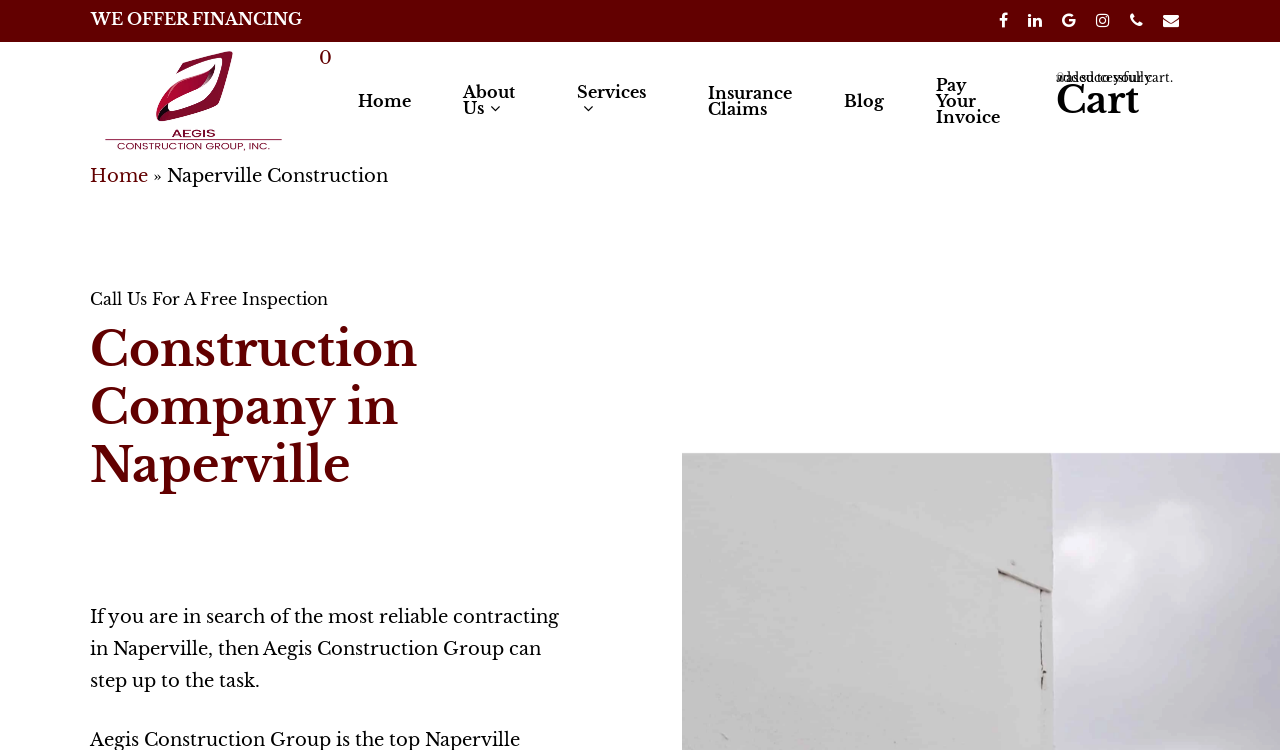Locate the bounding box coordinates of the region to be clicked to comply with the following instruction: "Click the Services link". The coordinates must be four float numbers between 0 and 1, in the form [left, top, right, bottom].

[0.451, 0.112, 0.513, 0.157]